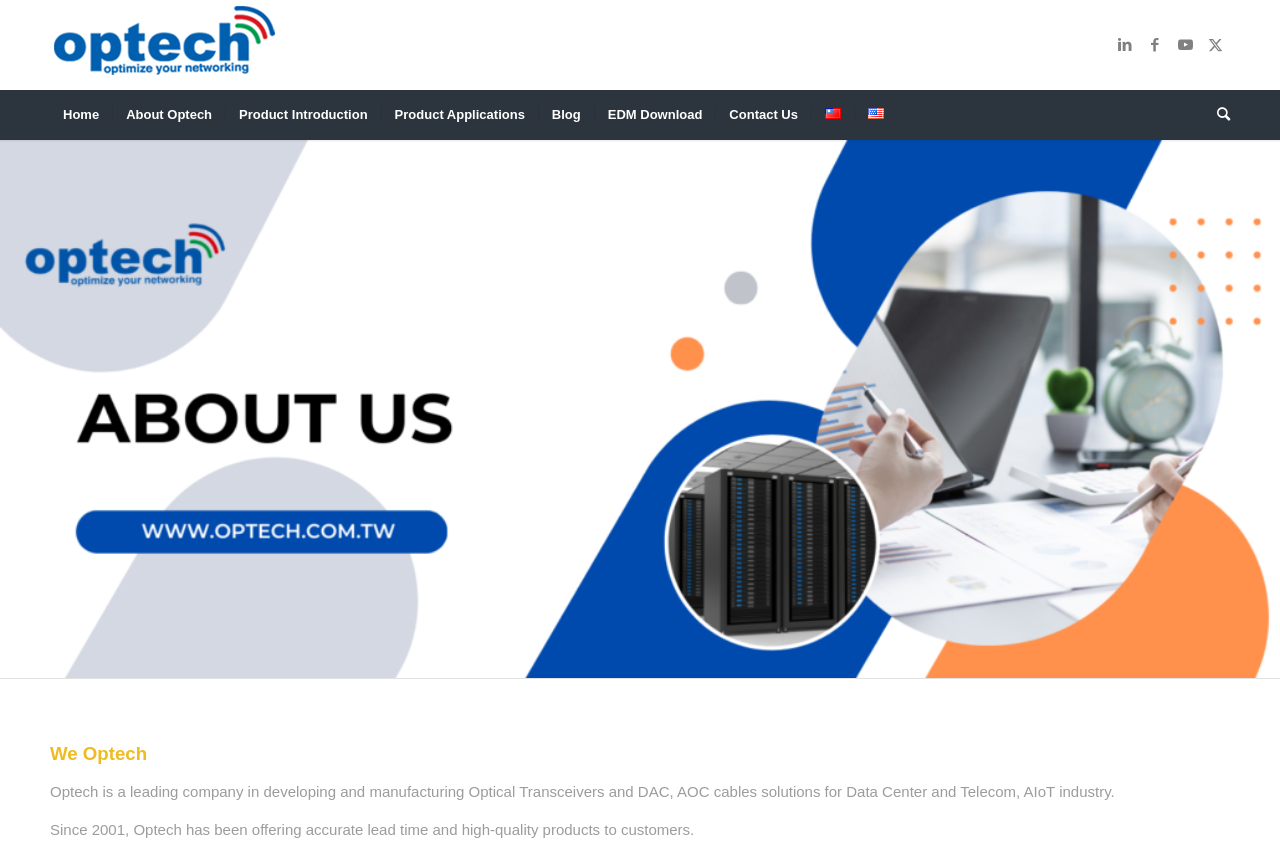How long has Optech been in business?
Answer the question with as much detail as possible.

The duration of Optech's business can be found in the StaticText element, which mentions 'Since 2001, Optech has been offering accurate lead time and high-quality products to customers'.